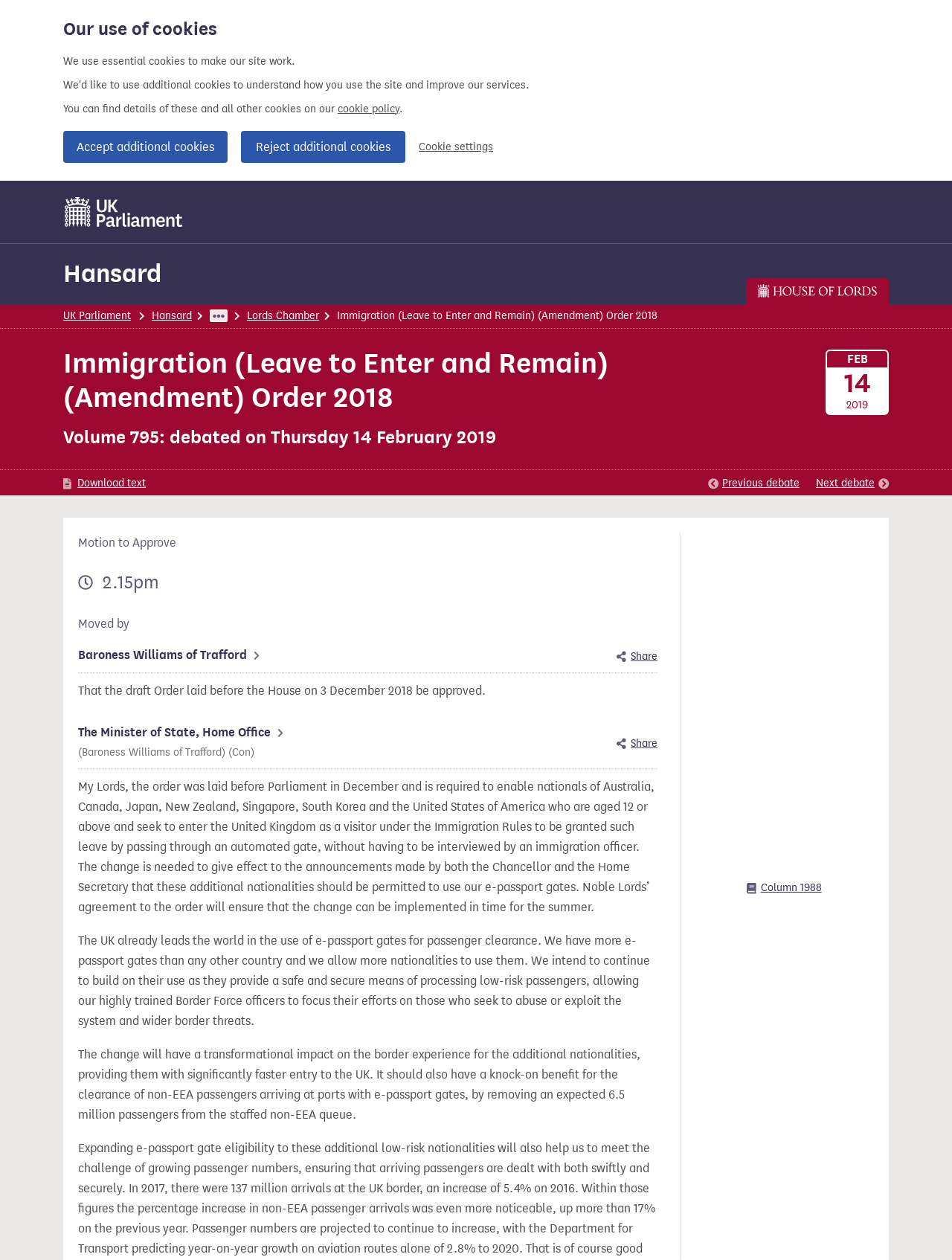Provide your answer to the question using just one word or phrase: Who moved the motion to approve the order?

Baroness Williams of Trafford